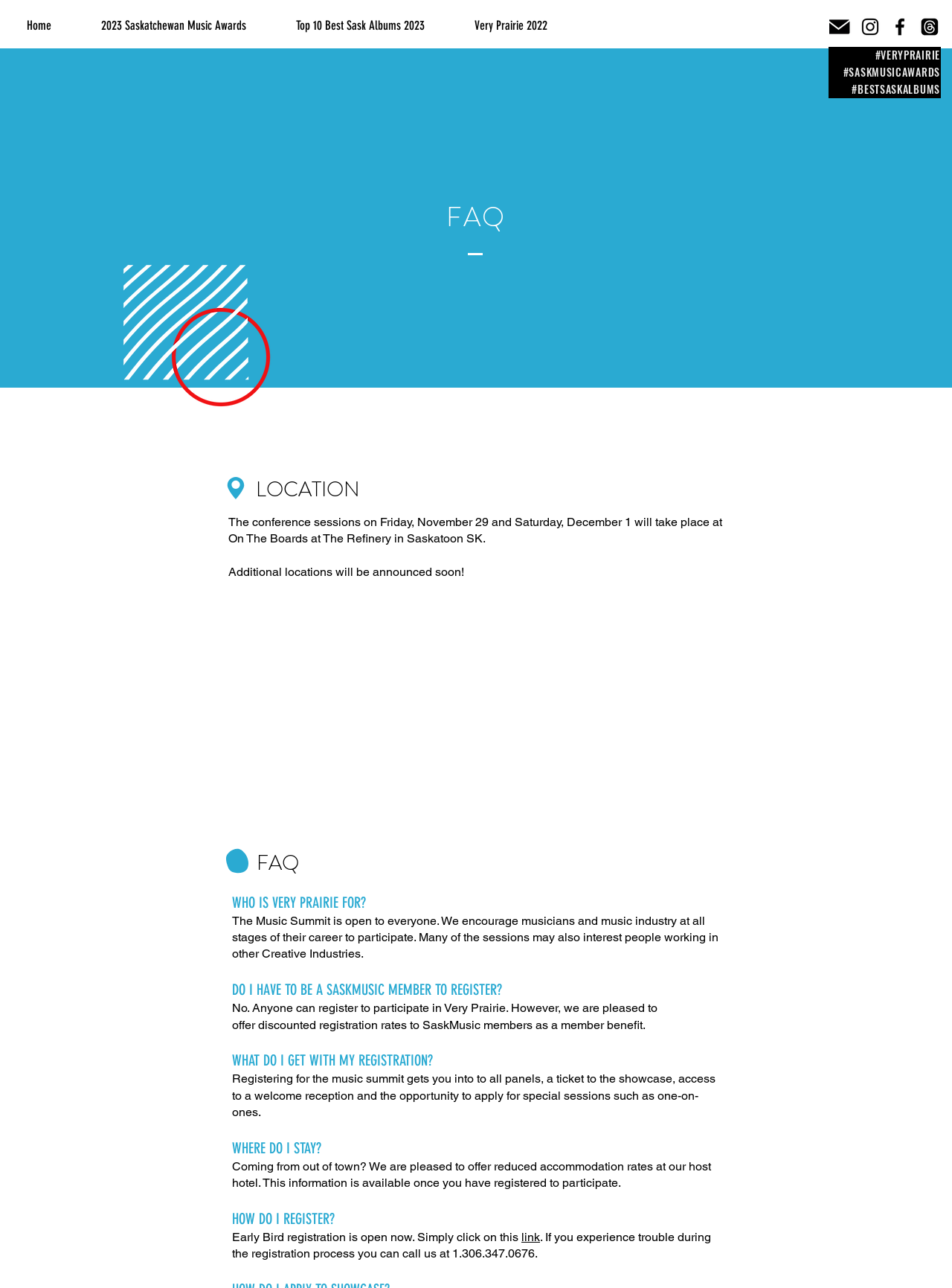For the element described, predict the bounding box coordinates as (top-left x, top-left y, bottom-right x, bottom-right y). All values should be between 0 and 1. Element description: 2023 Saskatchewan Music Awards

[0.094, 0.011, 0.298, 0.028]